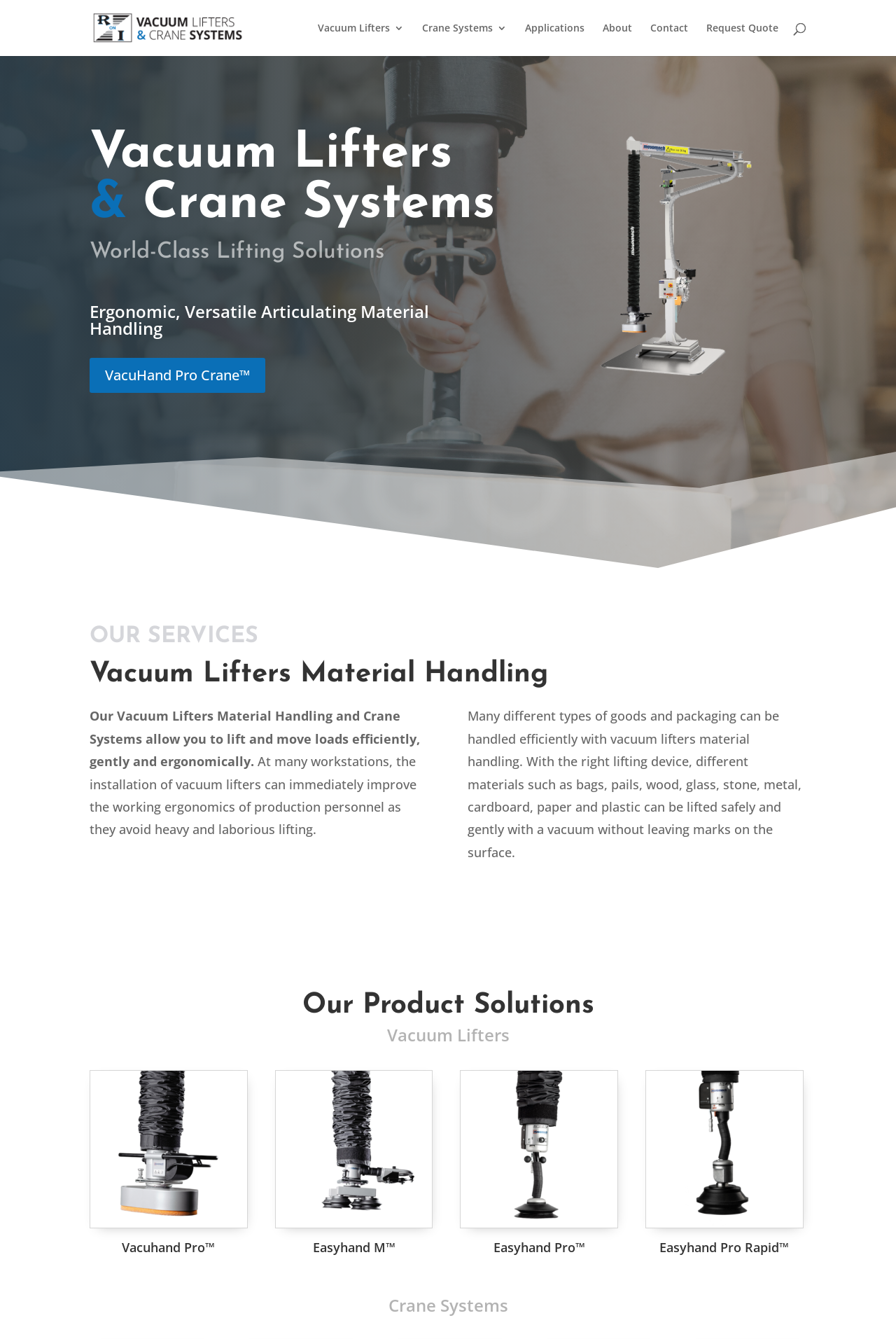Please provide a comprehensive response to the question below by analyzing the image: 
What types of materials can be handled with vacuum lifters?

The webpage mentions that vacuum lifters can handle various materials such as bags, pails, wood, glass, stone, metal, cardboard, paper, and plastic. This is stated in the 'OUR SERVICES' section.